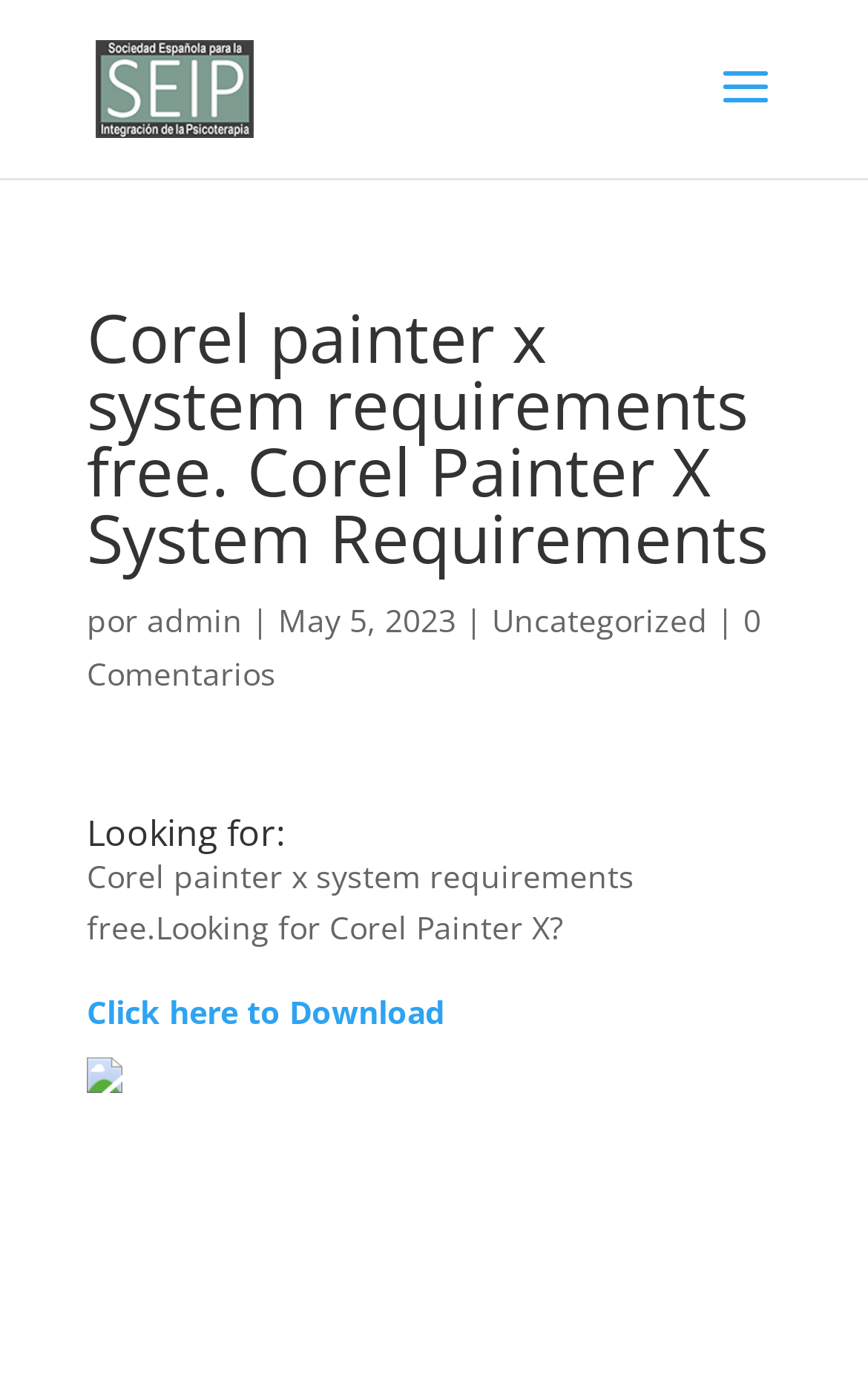Based on the element description, predict the bounding box coordinates (top-left x, top-left y, bottom-right x, bottom-right y) for the UI element in the screenshot: Uncategorized

[0.567, 0.428, 0.815, 0.459]